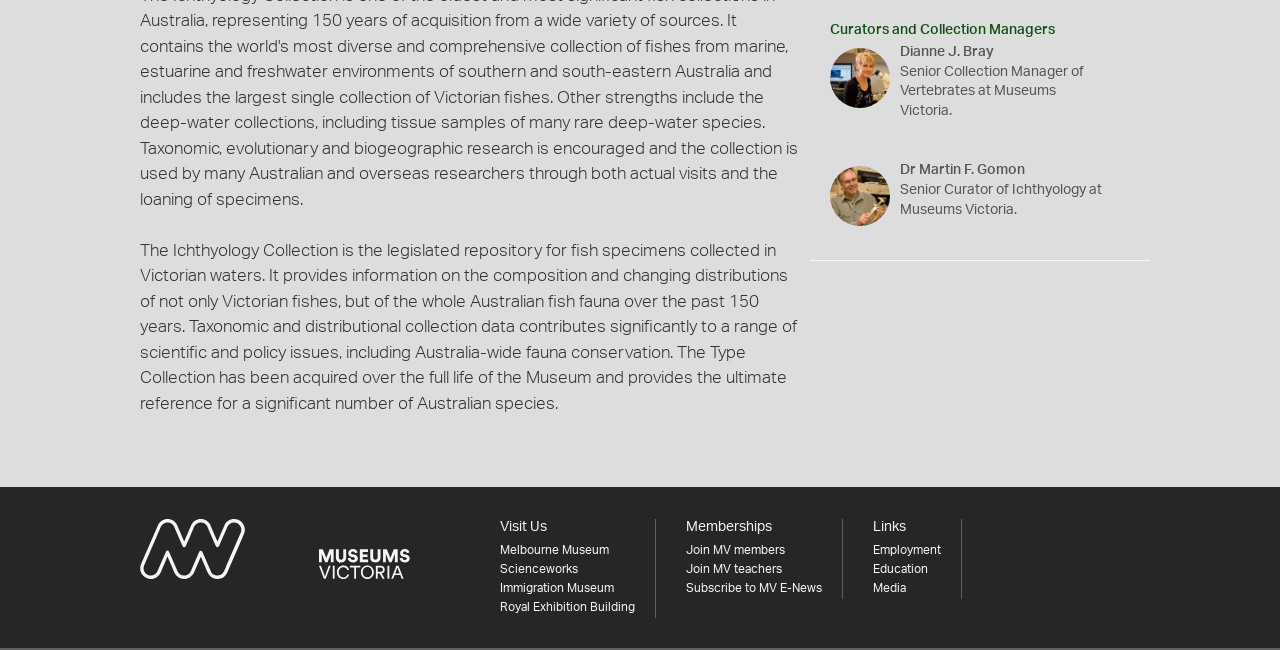Based on the element description: "Subscribe to MV E-News", identify the UI element and provide its bounding box coordinates. Use four float numbers between 0 and 1, [left, top, right, bottom].

[0.536, 0.896, 0.642, 0.914]